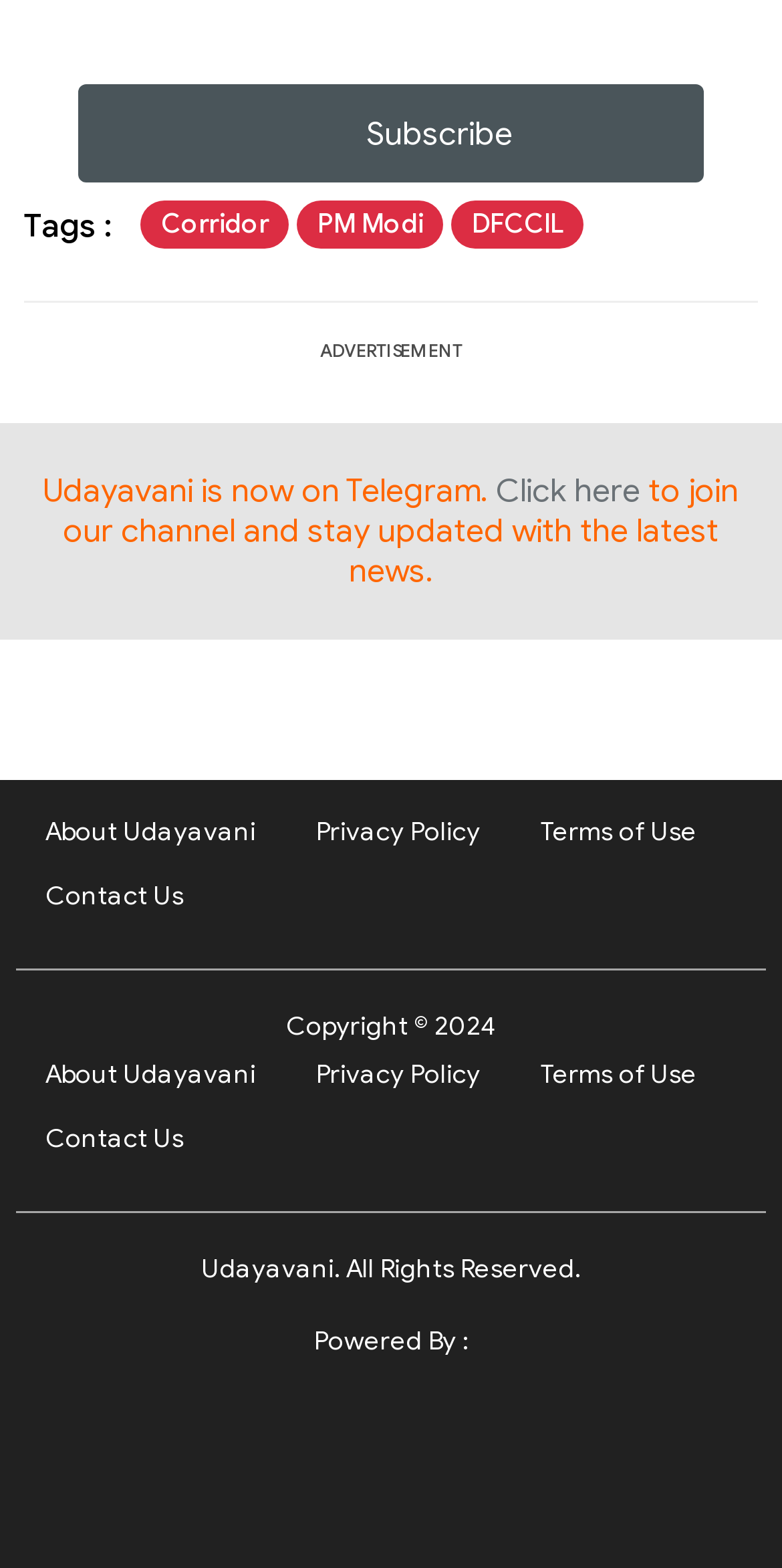Provide a brief response in the form of a single word or phrase:
What is the text above the 'Subscribe' link?

Tags :